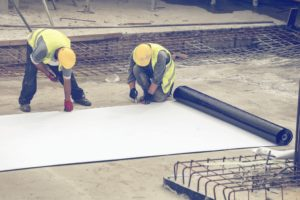Please answer the following question using a single word or phrase: 
What is located nearby the construction workers?

A layer of rebar